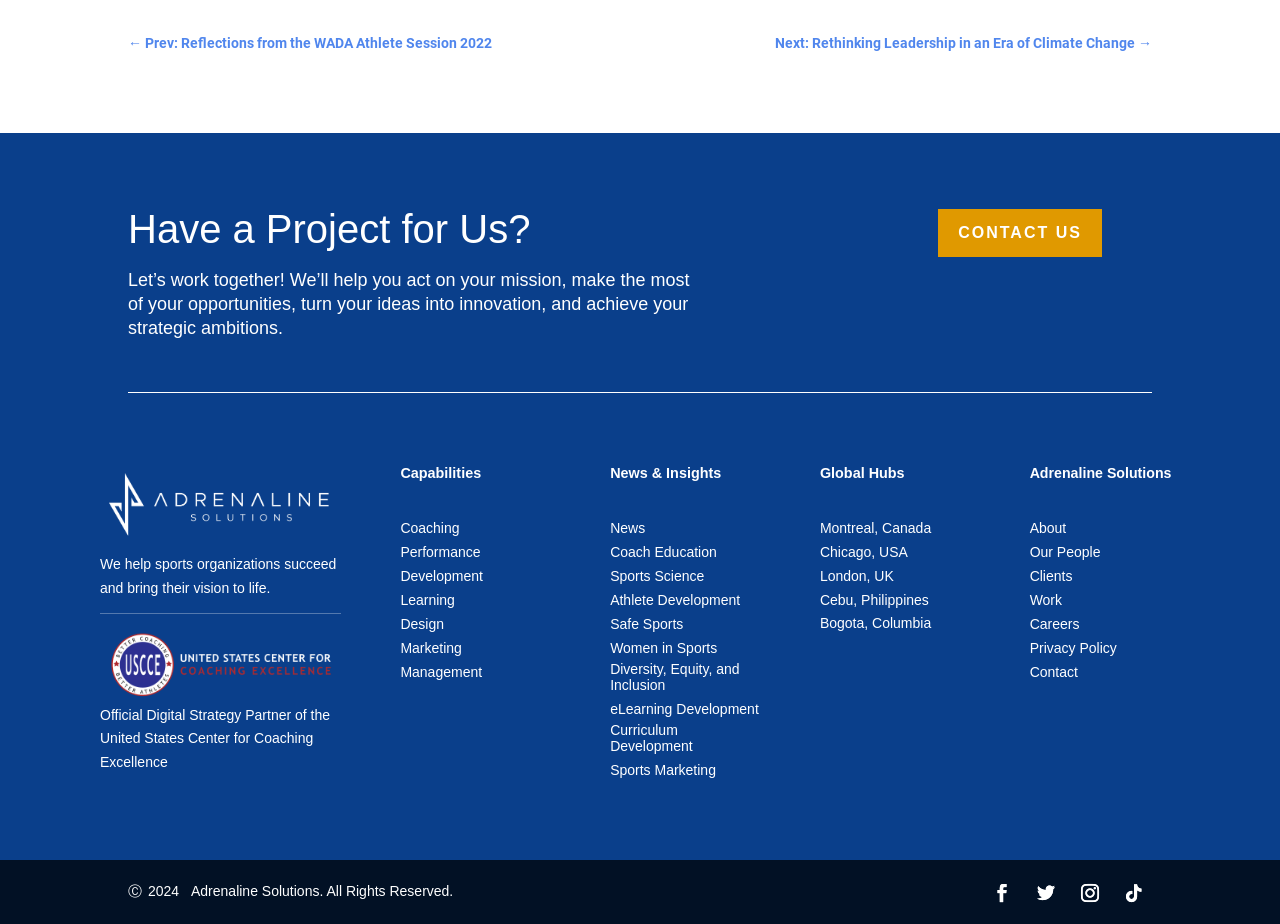From the webpage screenshot, predict the bounding box of the UI element that matches this description: "Safe Sports".

[0.477, 0.667, 0.534, 0.684]